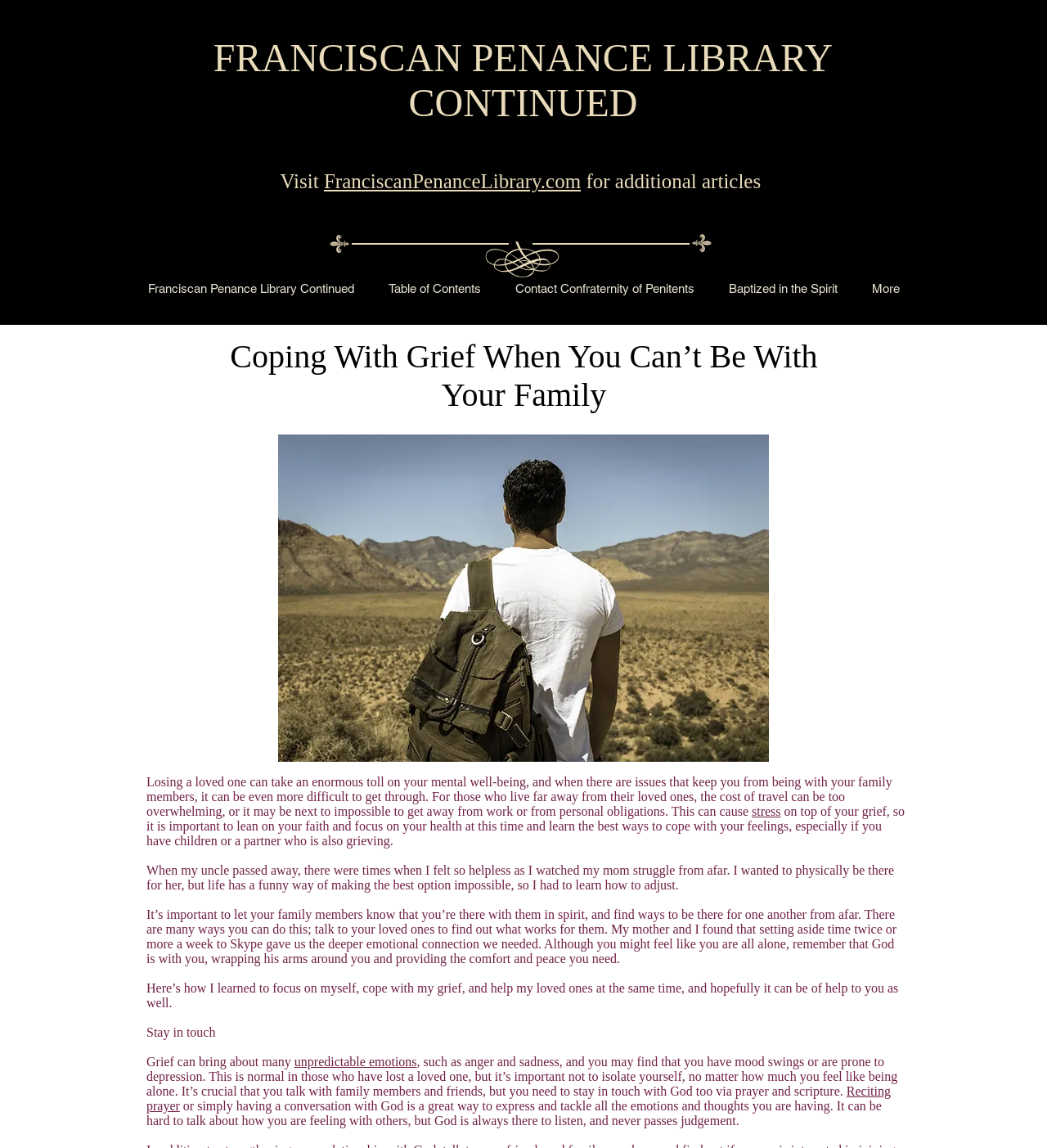Find and specify the bounding box coordinates that correspond to the clickable region for the instruction: "Click on the 'Drawer Cabinets' link".

None